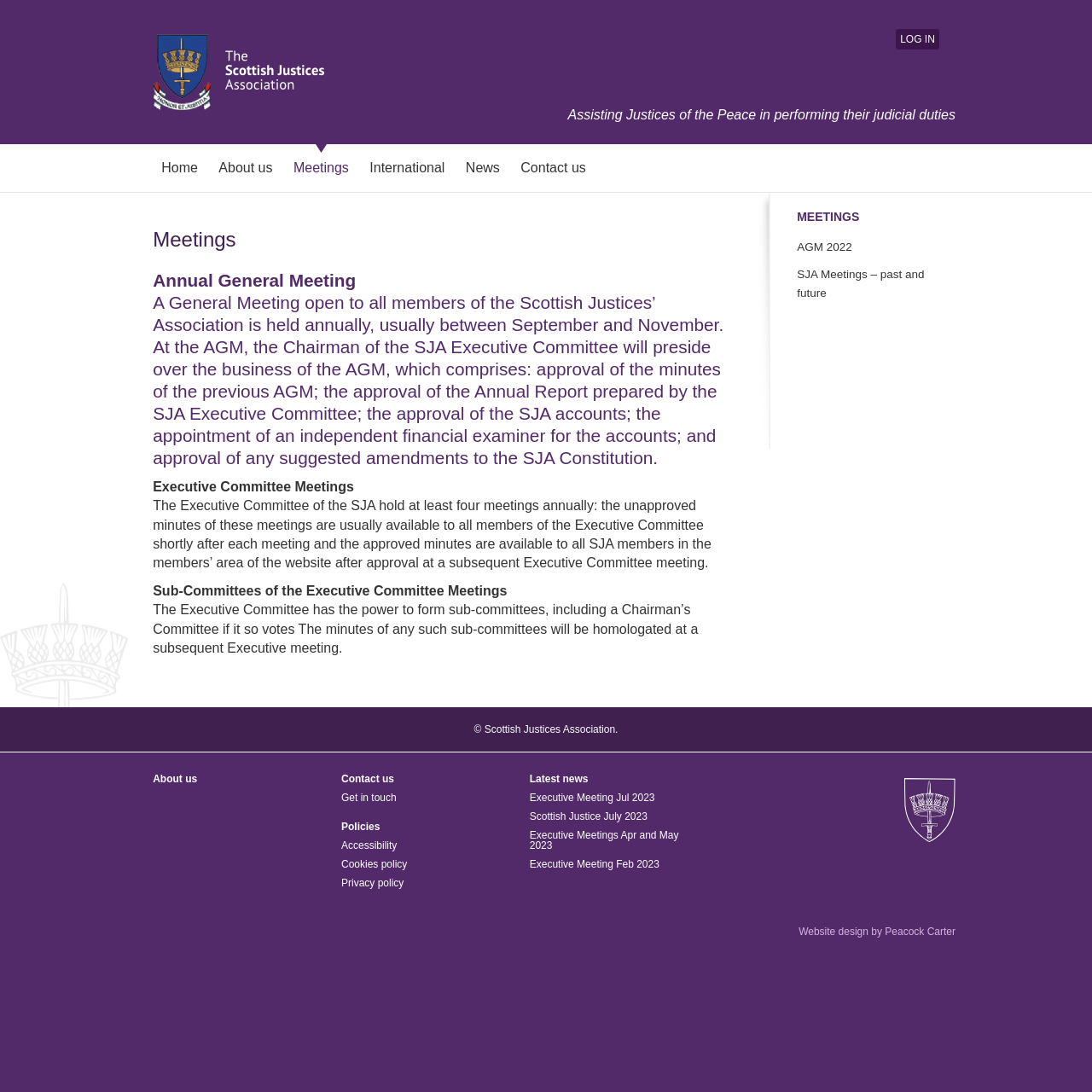Based on the image, please elaborate on the answer to the following question:
What is the name of the logo displayed on the webpage?

The logo displayed on the webpage is the Scottish Justices Association logo, which is an image element with a bounding box coordinate of [0.141, 0.031, 0.297, 0.101].